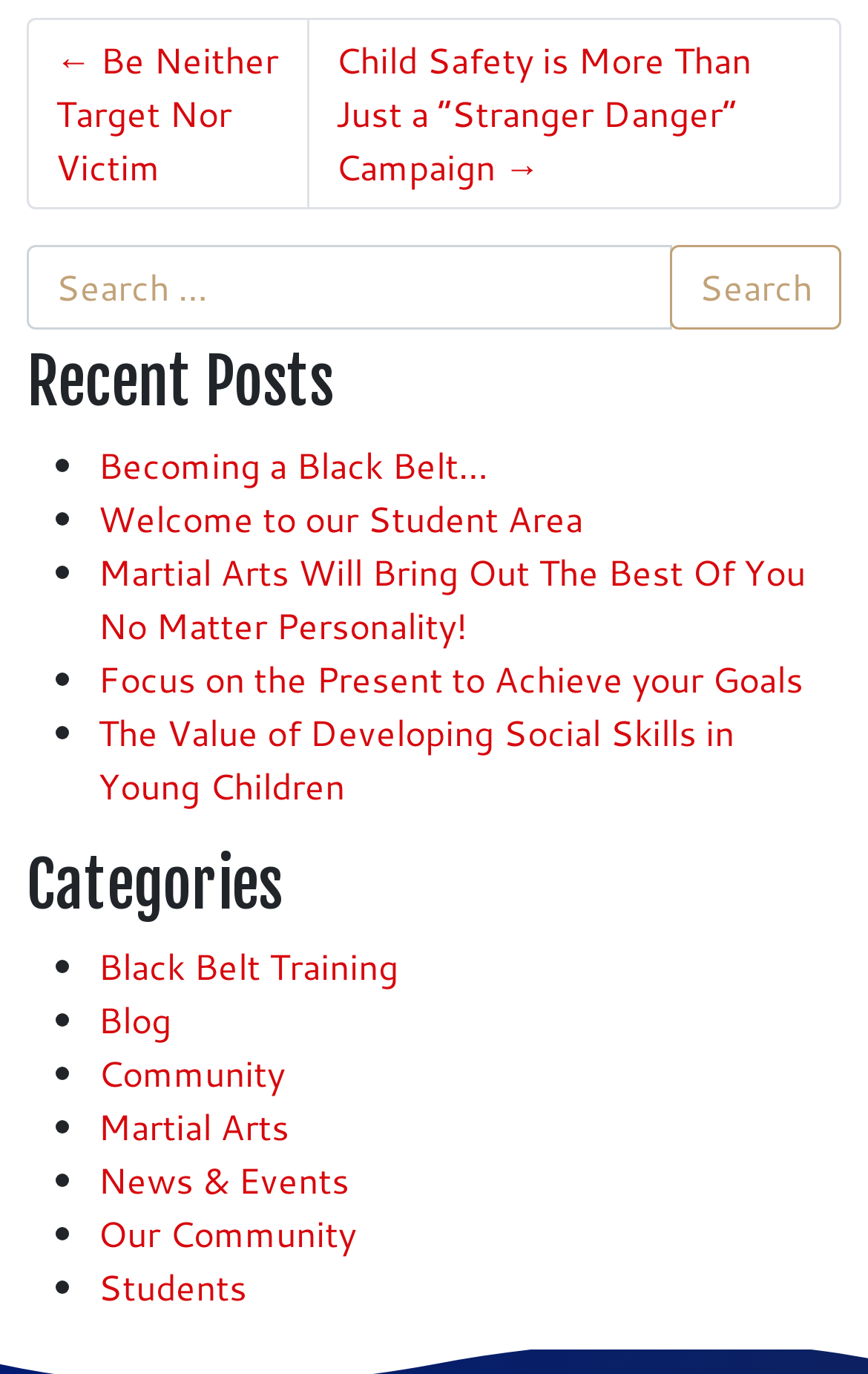From the element description Black Belt Training, predict the bounding box coordinates of the UI element. The coordinates must be specified in the format (top-left x, top-left y, bottom-right x, bottom-right y) and should be within the 0 to 1 range.

[0.113, 0.684, 0.459, 0.722]